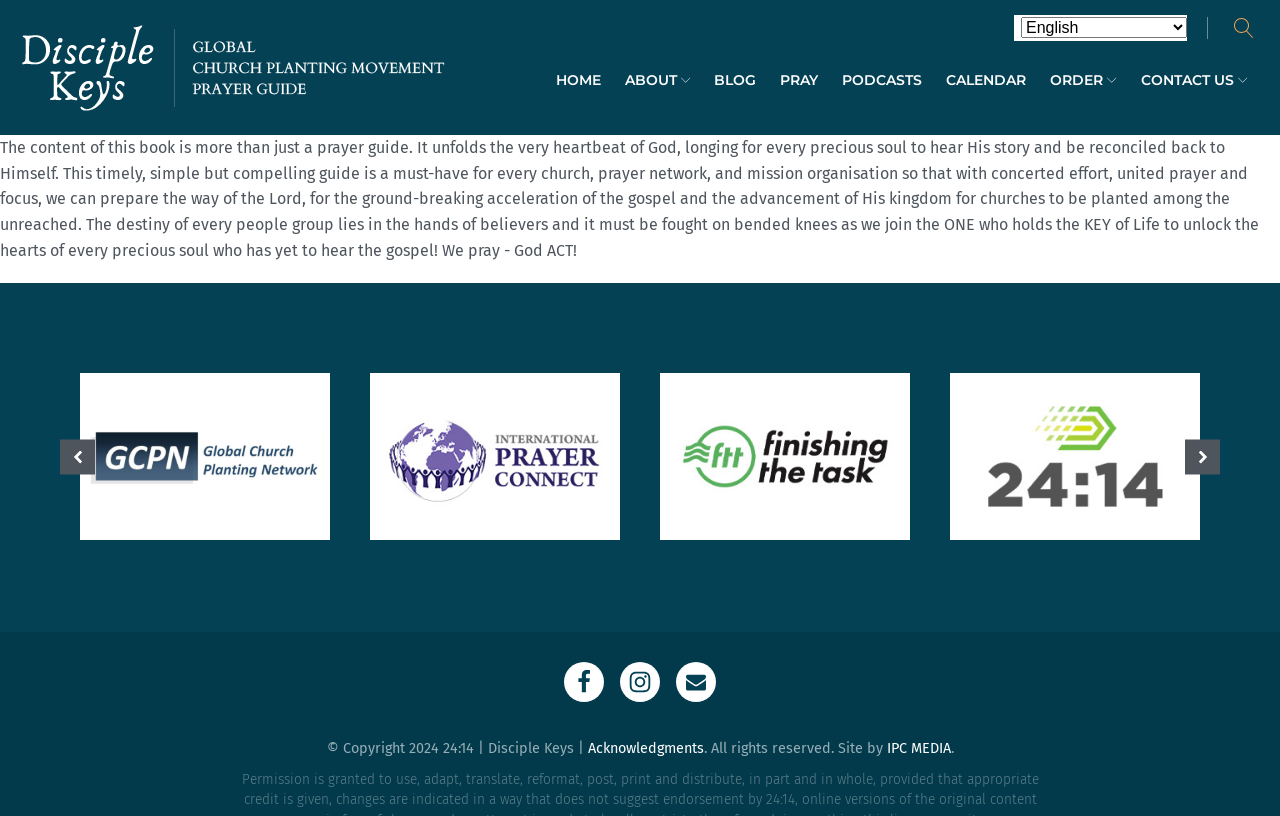Pinpoint the bounding box coordinates of the clickable element to carry out the following instruction: "Contact us."

[0.882, 0.05, 0.984, 0.147]